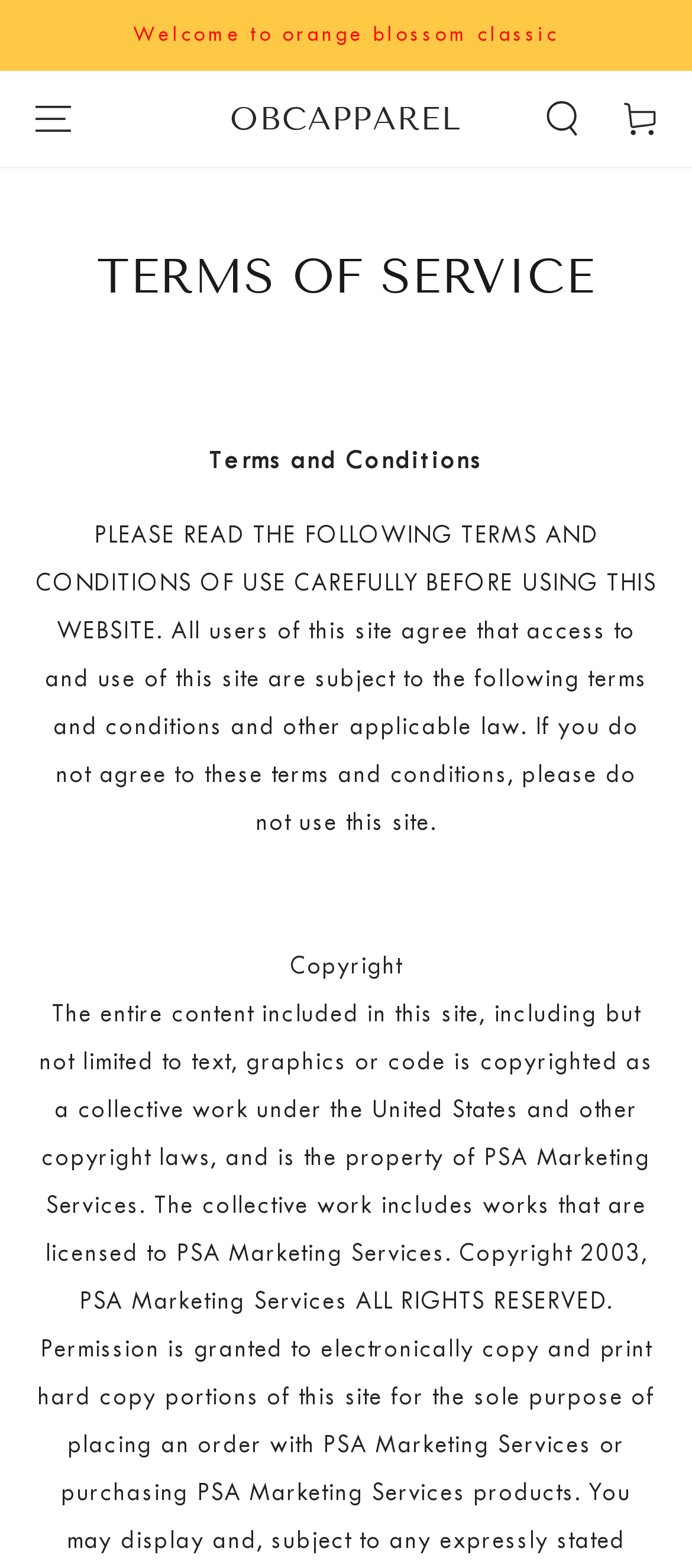What is the name of the website?
Answer the question in a detailed and comprehensive manner.

The name of the website can be found in the link 'OBCAPPAREL' at the top of the webpage, which suggests that the website is owned by OBCApparel.